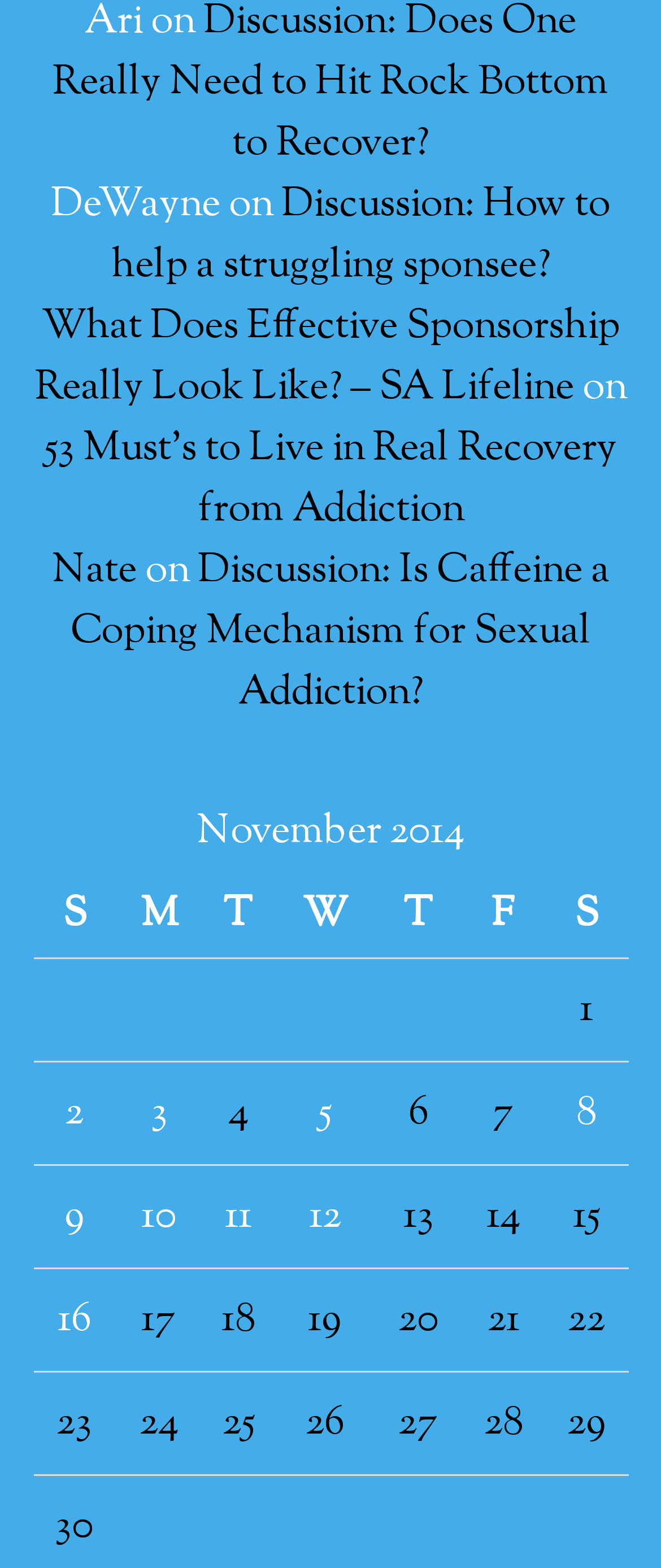What is the name of the person mentioned at the top?
Please answer the question with a detailed response using the information from the screenshot.

The name 'DeWayne' is mentioned at the top of the webpage, which suggests that it might be the name of the author or the person who wrote the content on this webpage.